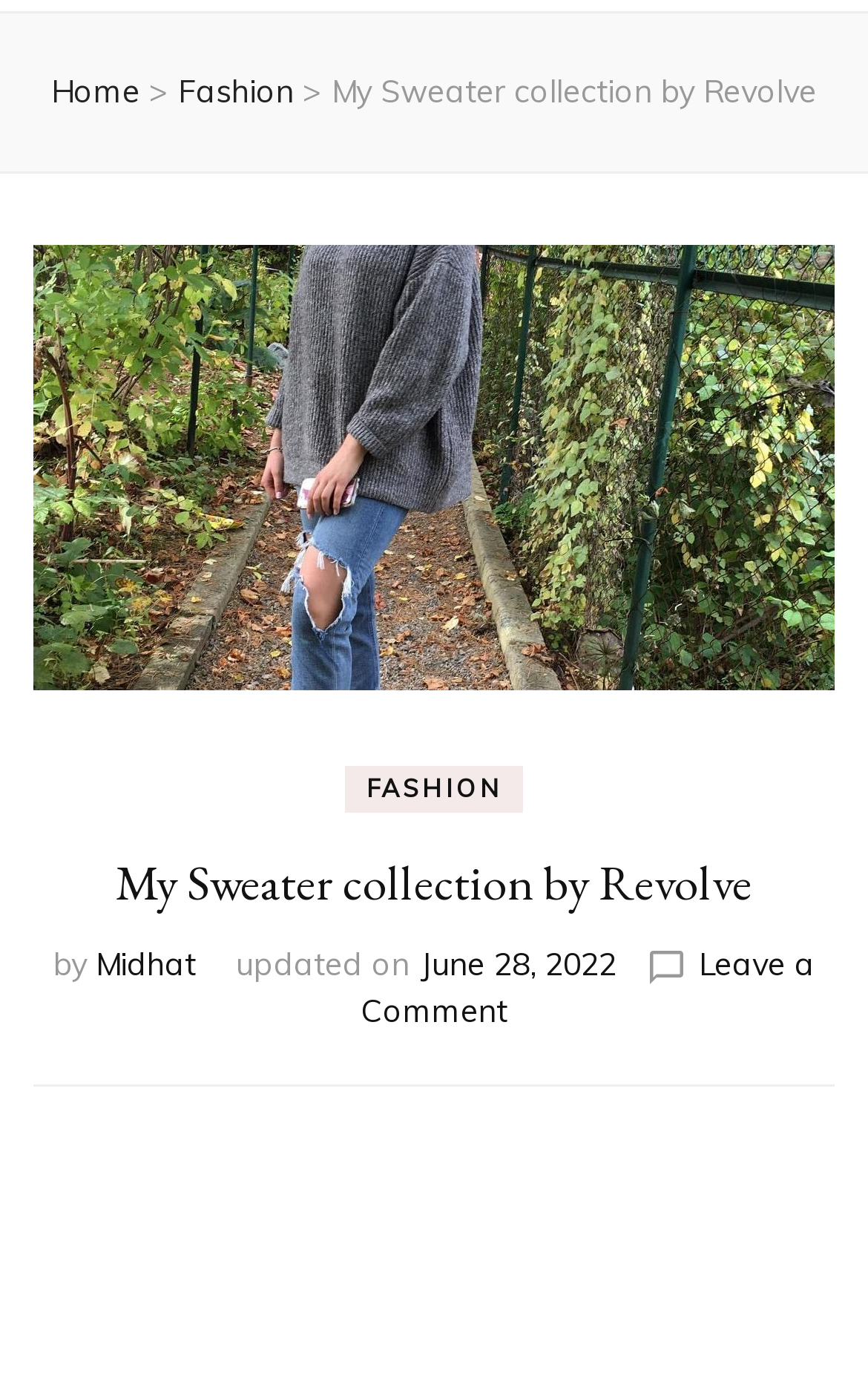From the webpage screenshot, predict the bounding box coordinates (top-left x, top-left y, bottom-right x, bottom-right y) for the UI element described here: Home

[0.059, 0.052, 0.162, 0.081]